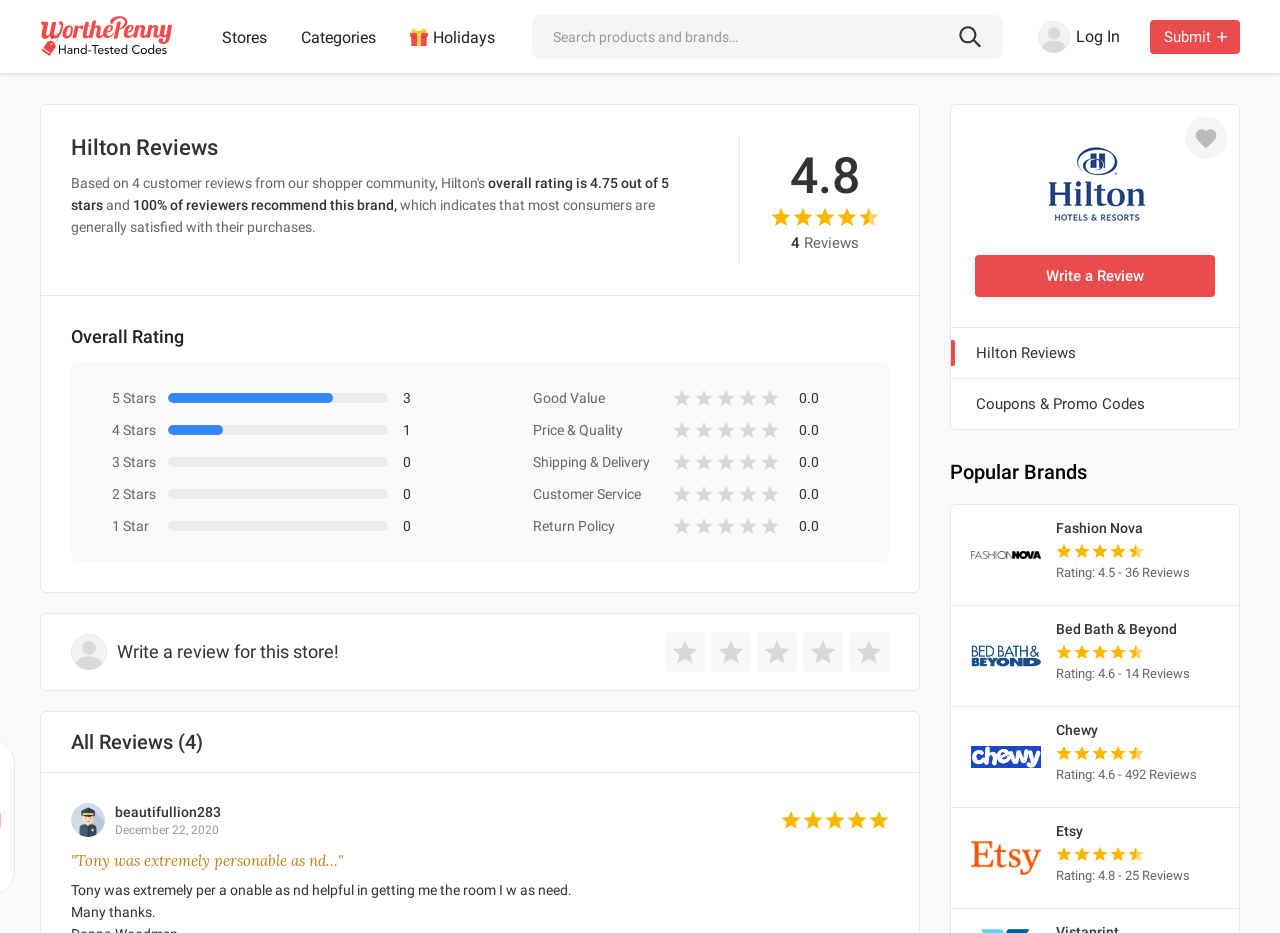Kindly determine the bounding box coordinates for the area that needs to be clicked to execute this instruction: "Check the rating of Fashion Nova".

[0.743, 0.541, 0.968, 0.65]